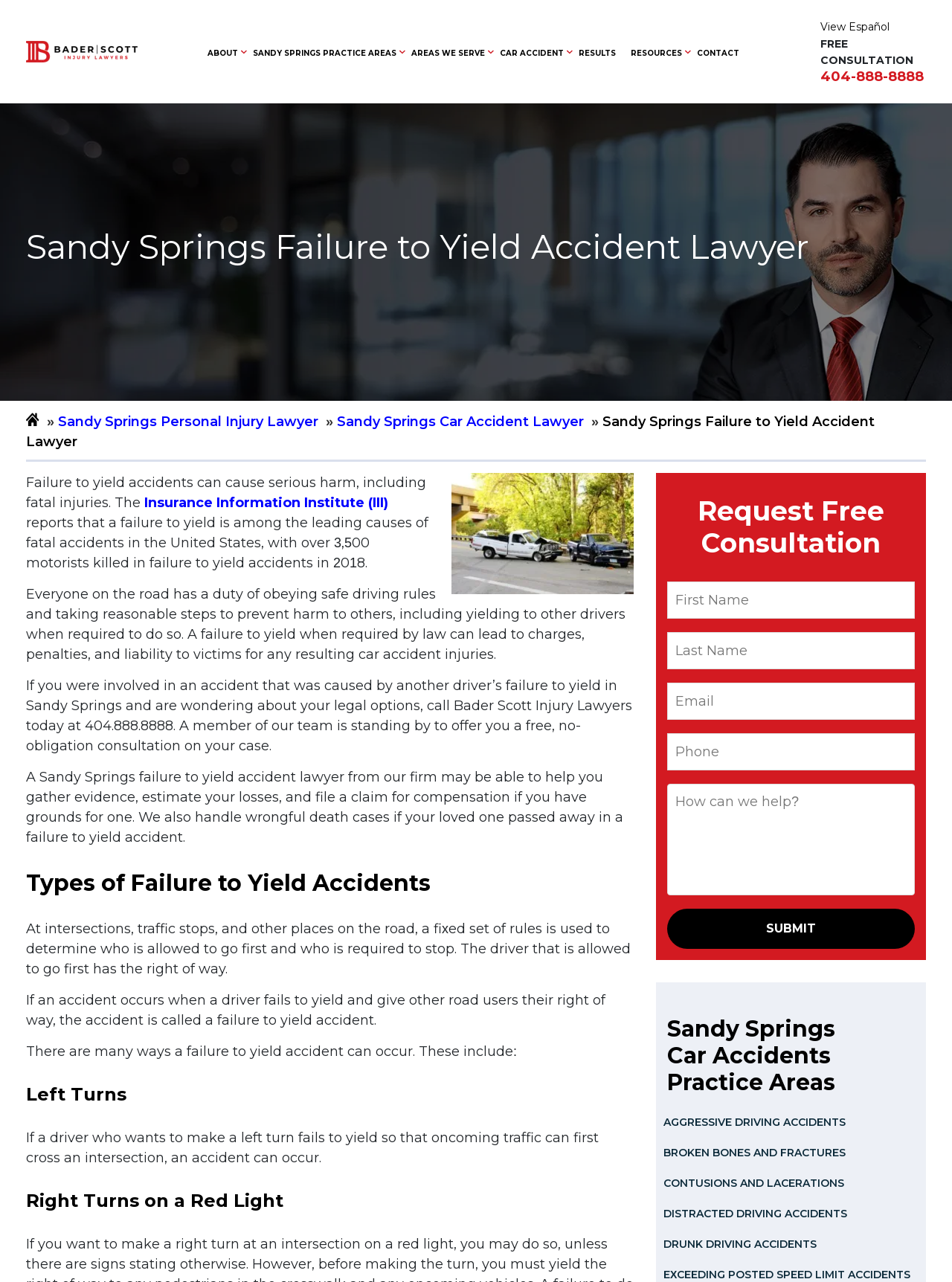Please pinpoint the bounding box coordinates for the region I should click to adhere to this instruction: "Fill out the contact form".

[0.689, 0.369, 0.973, 0.749]